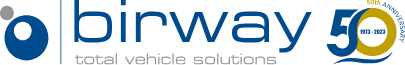Provide an extensive narrative of what is shown in the image.

The image features the logo of Birway, a company dedicated to providing comprehensive vehicle solutions. The logo prominently displays the name "birway" in a modern font, accompanied by a stylized graphic element that includes an abstract circular design in blue and gray. The text "total vehicle solutions" is positioned beneath the company name, emphasizing their expertise in the field. Additionally, a circular emblem indicating the company's 50th anniversary (established in 1973) is located to the right, featuring a gold ring with the years "1973–2023." This logo not only represents the brand but also signifies its longstanding commitment to service in the vehicle solutions industry.